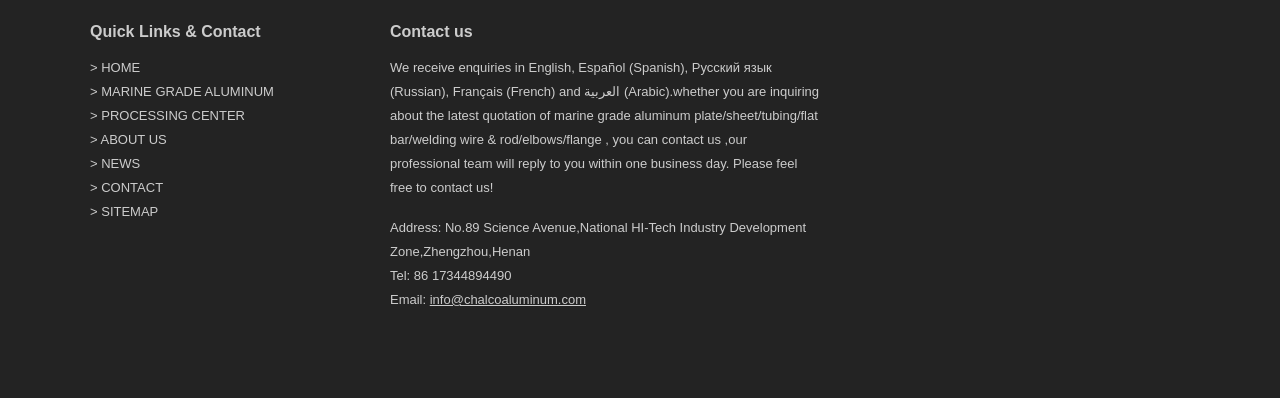What is the company's phone number?
Answer the question with detailed information derived from the image.

I found the company's phone number in the 'Contact us' section, where it says 'Tel: 86 17344894490'.